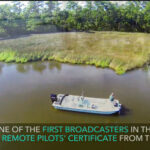Provide a thorough description of the image, including all visible elements.

The image showcases an aerial view of a boat navigating through a serene waterway, surrounded by lush greenery. The boat, prominently featured in the center, appears to be equipped for aerial operations, reflecting advancements in technology for news gathering. Below the image, a caption reads: "ONE OF THE FIRST BROADCASTERS IN THE NATION TO EARN A REMOTE PILOT'S CERTIFICATE FROM THE FAA." This highlights the pioneering role of the broadcaster in utilizing drone technology for reporting, signifying a commitment to safety and innovation in journalism. The overall composition of the image captures the harmony between nature and the cutting-edge approach to news coverage.